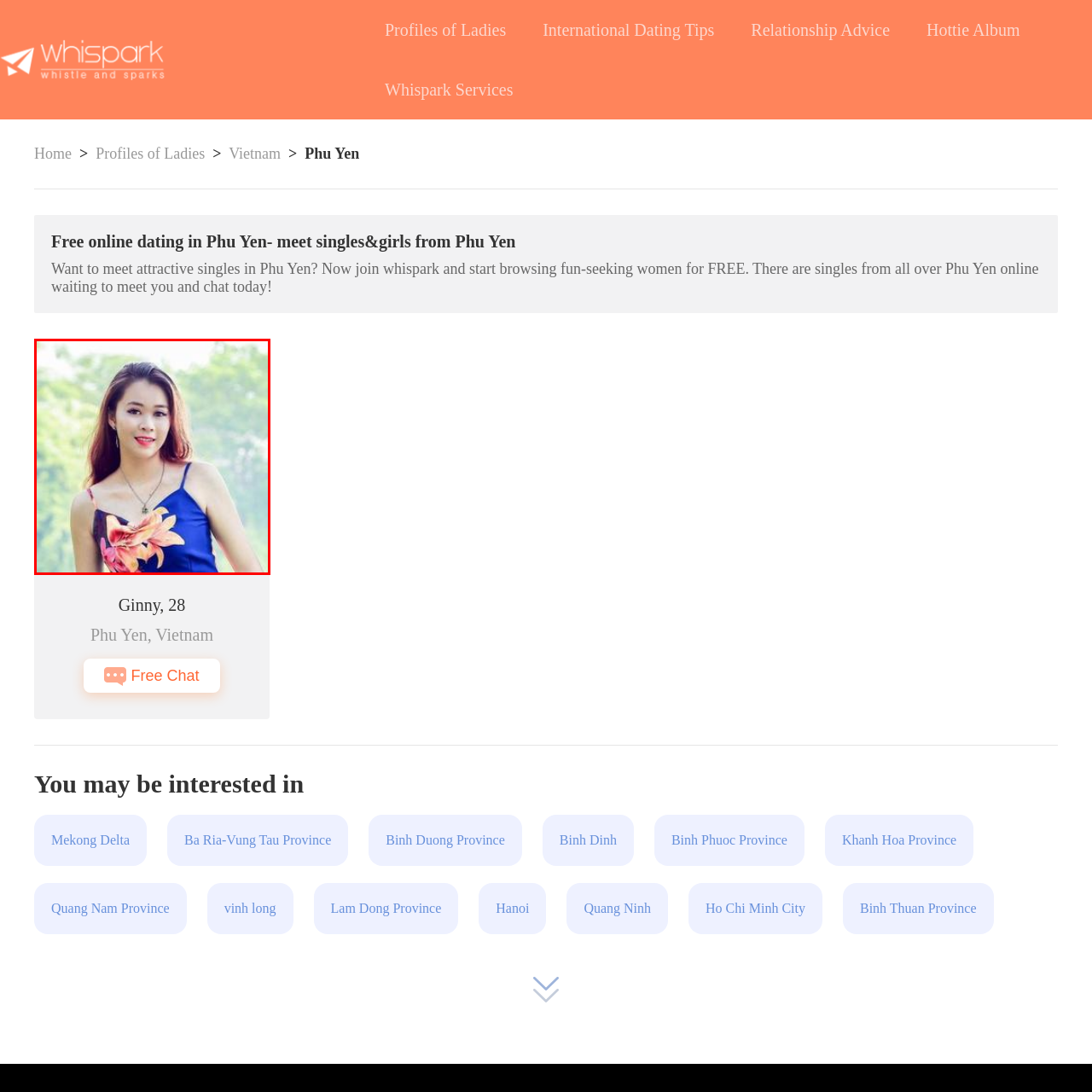Observe the image inside the red bounding box and answer briefly using a single word or phrase: What is the likely location of the background in the image?

Phu Yen